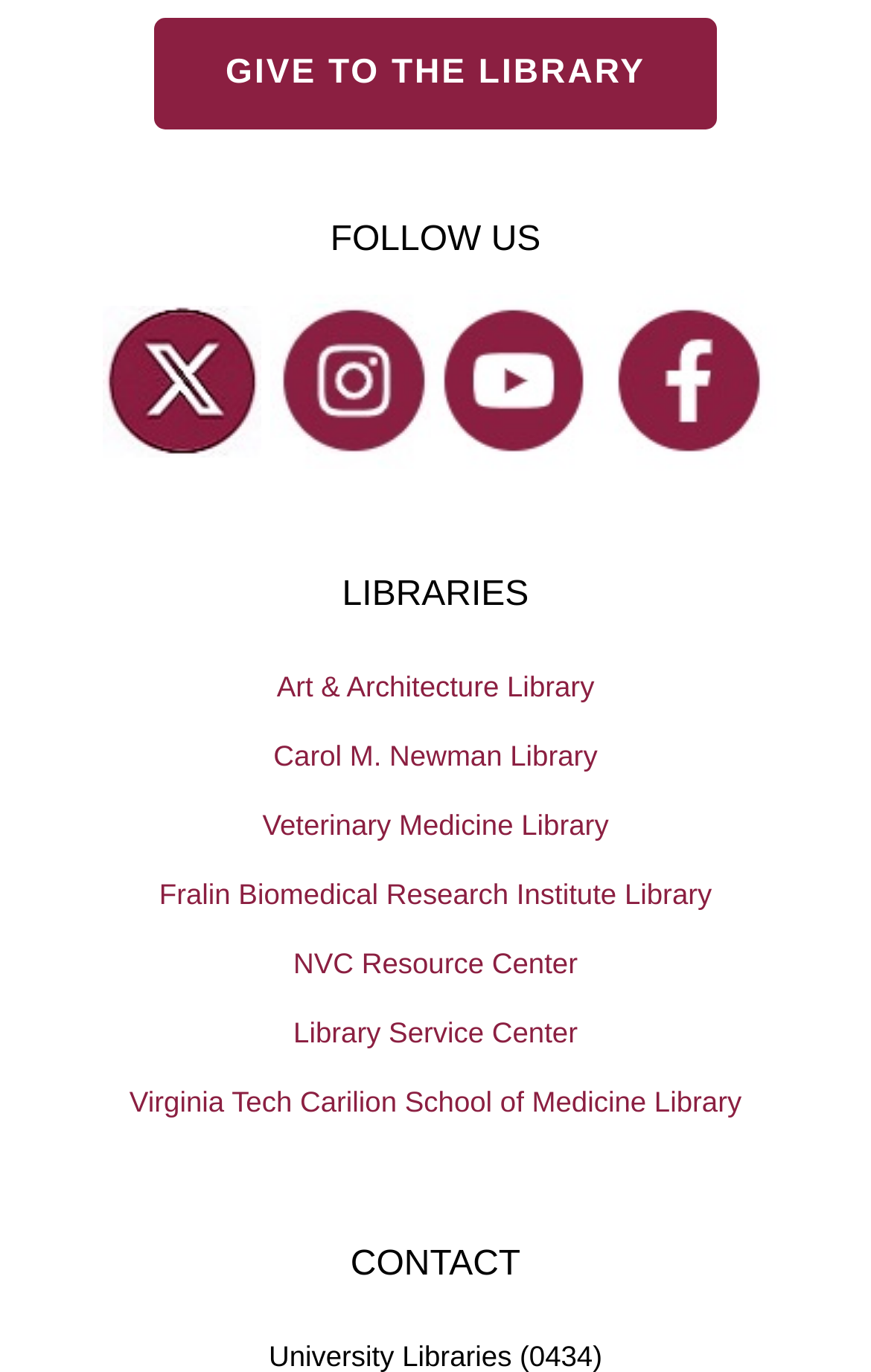Determine the bounding box coordinates of the region that needs to be clicked to achieve the task: "Visit Virginia Tech Carilion School of Medicine Library".

[0.0, 0.778, 1.0, 0.828]